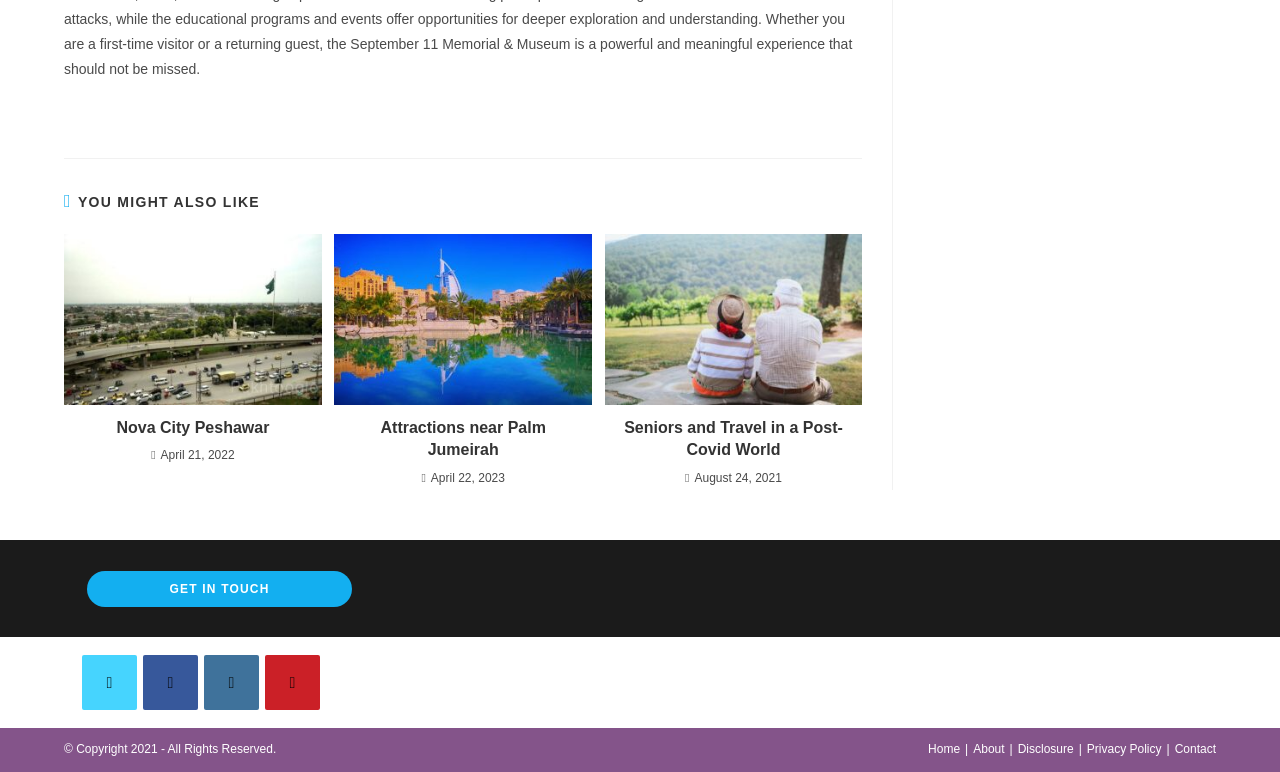Answer succinctly with a single word or phrase:
What is the title of the first article?

Nova City Peshawar